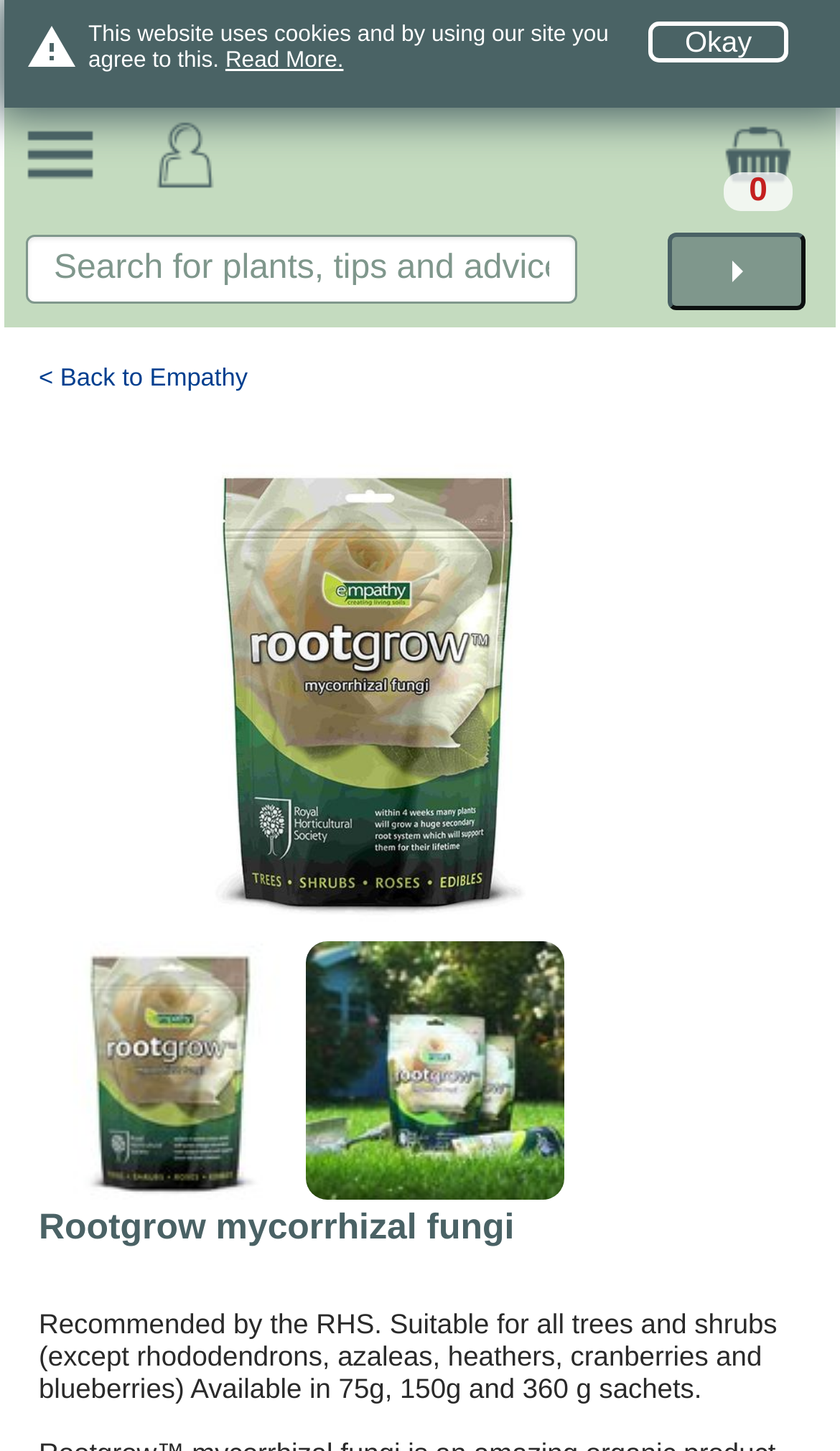Generate a thorough caption detailing the webpage content.

The webpage is about Empathy - Rootgrow mycorrhizal fungi from Burncoose Nurseries, a plant nursery that sells plants by mail order. 

At the top left of the page, there is a warning message with an "Okay" button to the right. Below the warning message, there is a statement about the website's use of cookies. A "Read More" link is provided to the right of this statement. 

To the right of the cookie statement, there is a link to "My Burncoose" where users can manage their account and log in or register. 

Below the warning message, there is a search bar where users can search for plants, tips, and advice. The search bar is accompanied by an "arrow_right" button to the right. 

Above the search bar, there is a link to "0" which is likely a pagination link. To the left of the search bar, there is a link to go back to Empathy. 

At the bottom of the page, there is a copyright notice from Burncoose Nurseries with three images, likely logos or icons, to the right. 

The main content of the page is a heading that reads "Rootgrow mycorrhizal fungi" and a paragraph of text below it, which describes the product as recommended by the RHS and suitable for all trees and shrubs, except for a few specific types. The product is available in different sachet sizes.